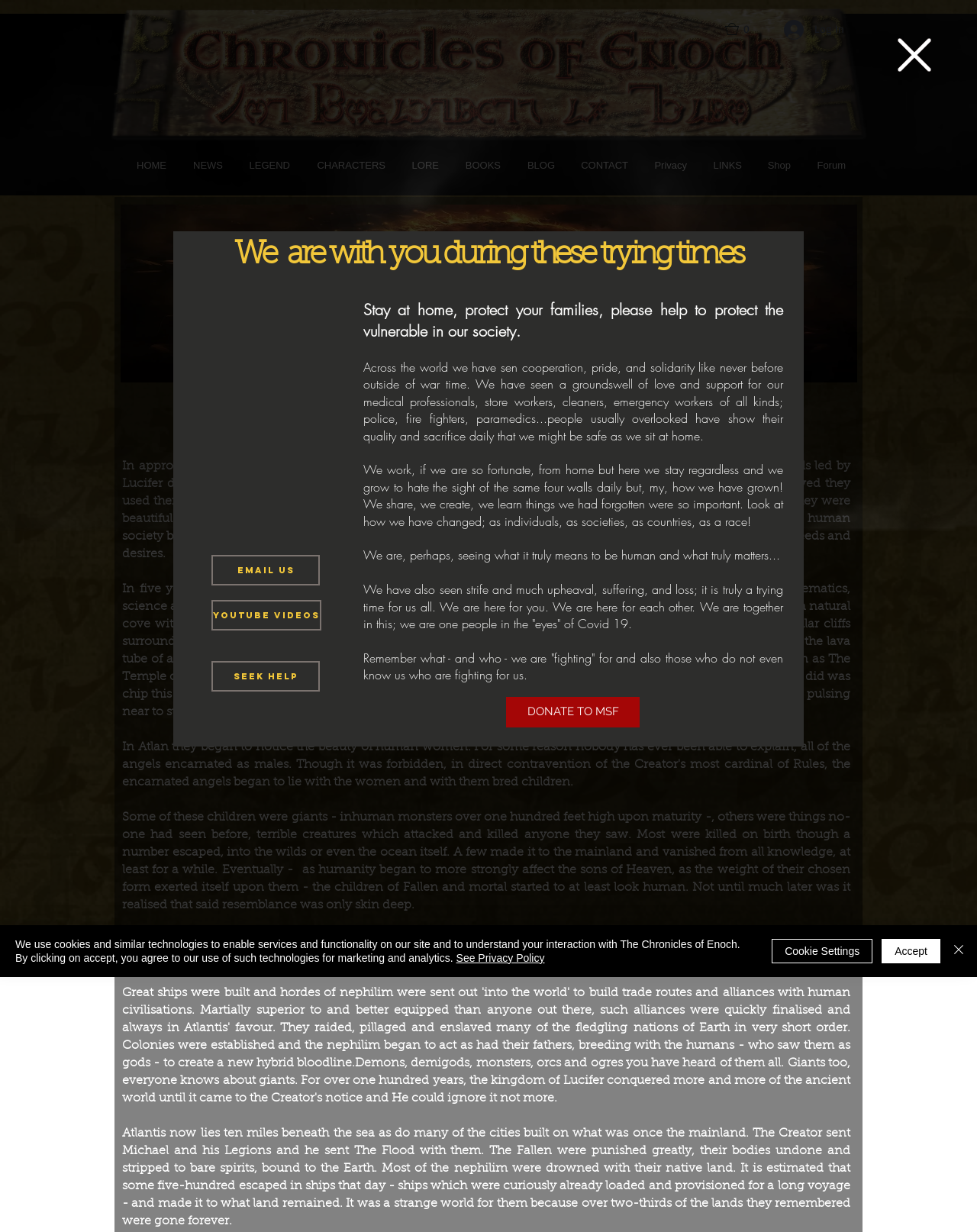What is the name of the city mentioned in the text?
Please describe in detail the information shown in the image to answer the question.

I searched for mentions of cities in the text and found that Atlan is mentioned as a grand fortress built into a natural cove with mountains at its back.